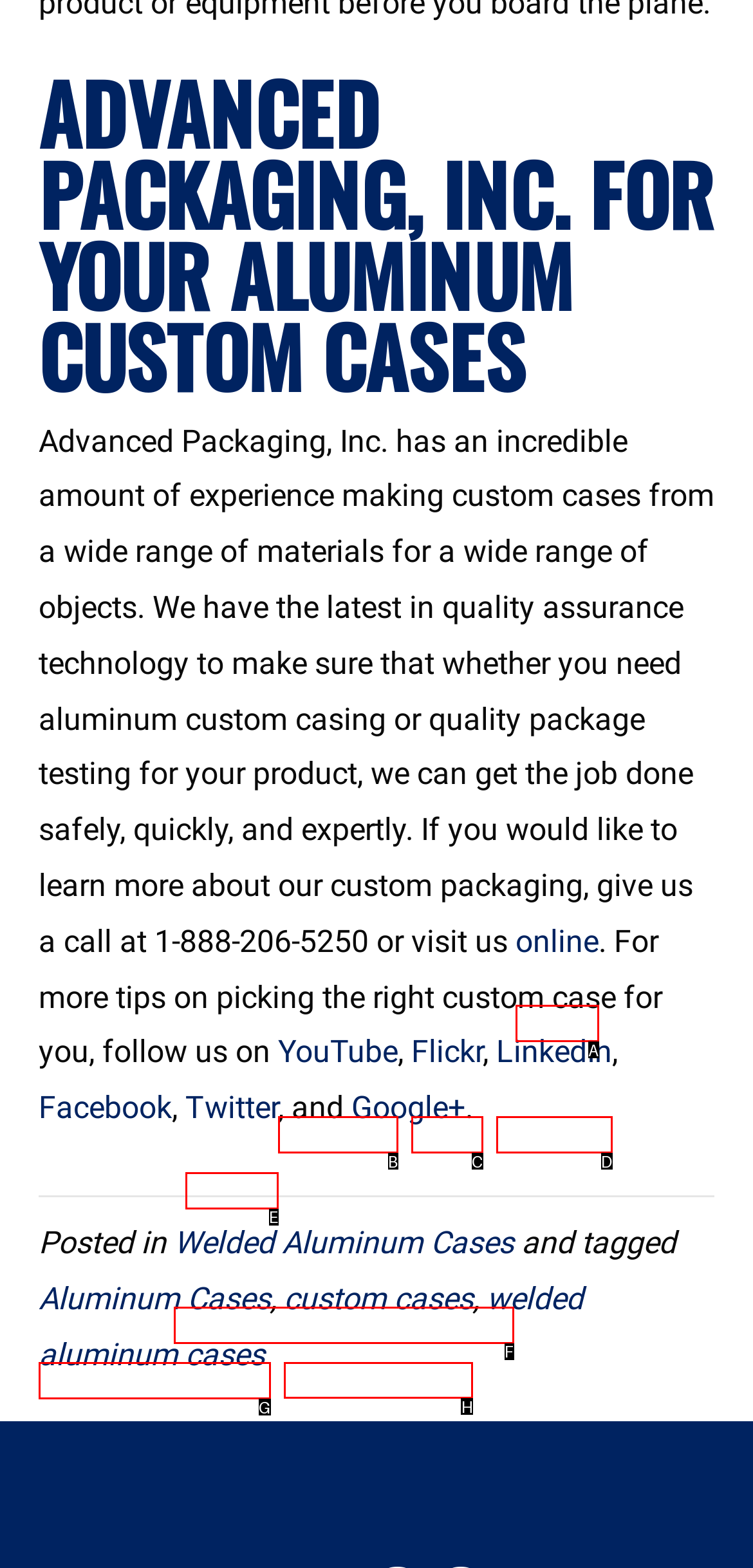Determine which HTML element to click to execute the following task: Explore custom cases Answer with the letter of the selected option.

H